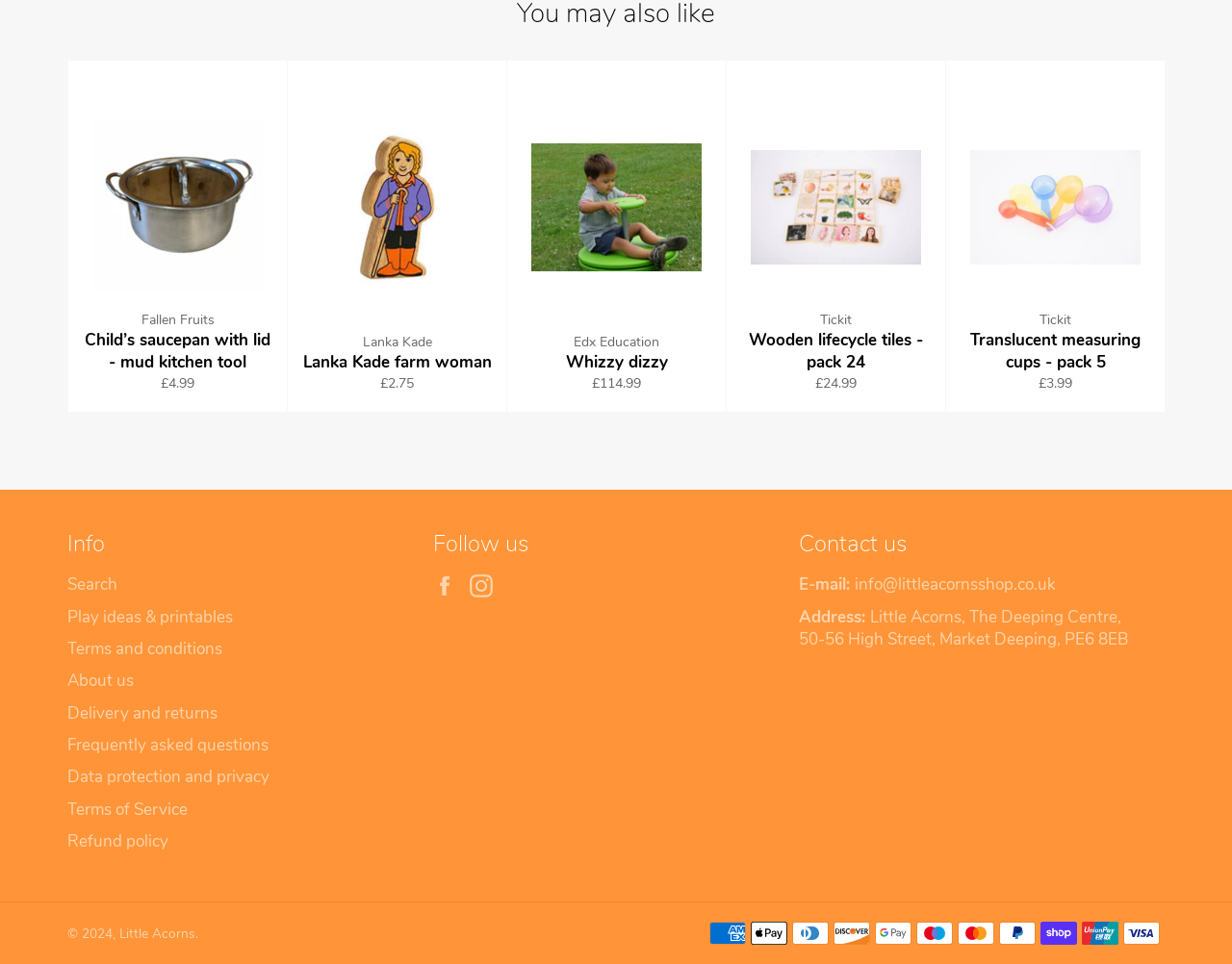From the element description: "Search", extract the bounding box coordinates of the UI element. The coordinates should be expressed as four float numbers between 0 and 1, in the order [left, top, right, bottom].

[0.055, 0.595, 0.095, 0.618]